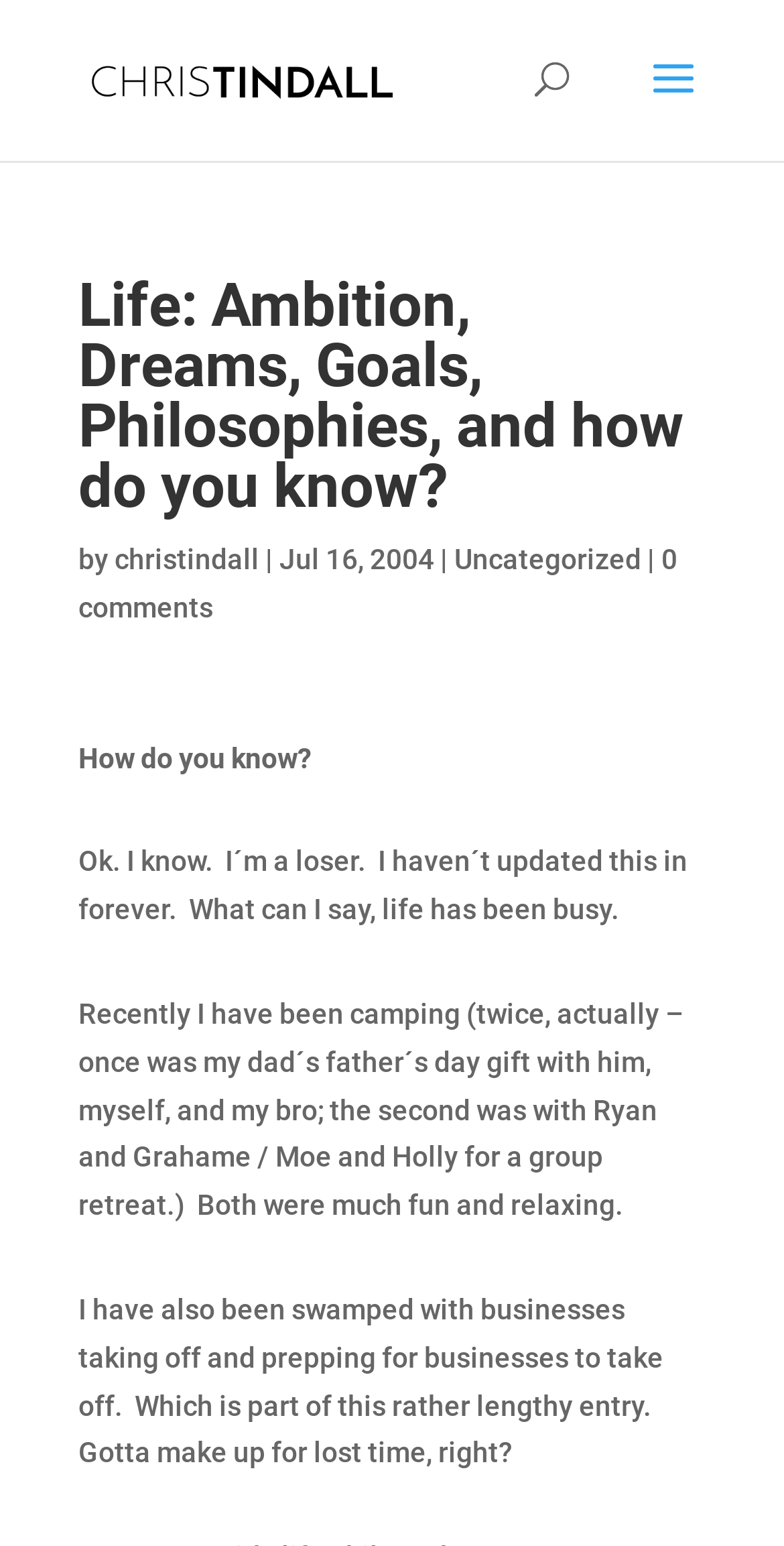Identify the bounding box of the UI component described as: "0 comments".

[0.1, 0.351, 0.864, 0.403]